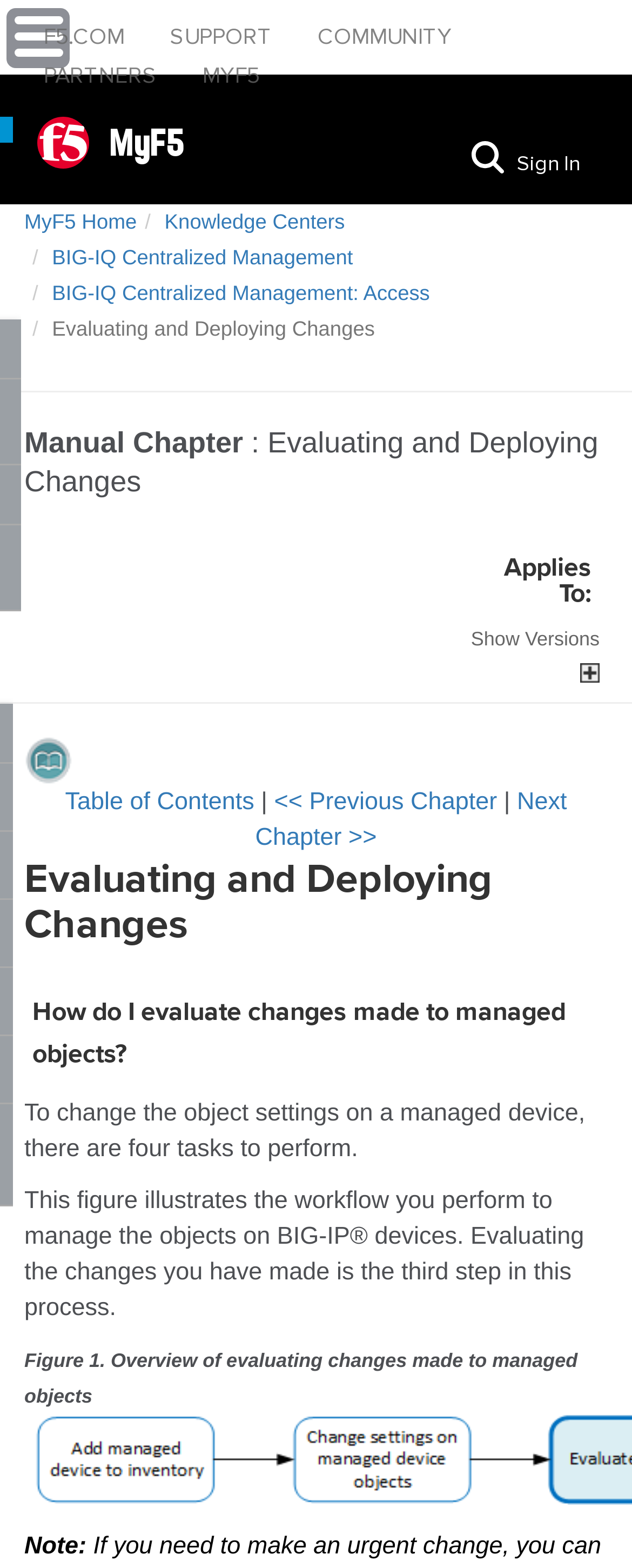Identify the bounding box of the UI component described as: "BIG-IQ Centralized Management: Access".

[0.082, 0.179, 0.68, 0.194]